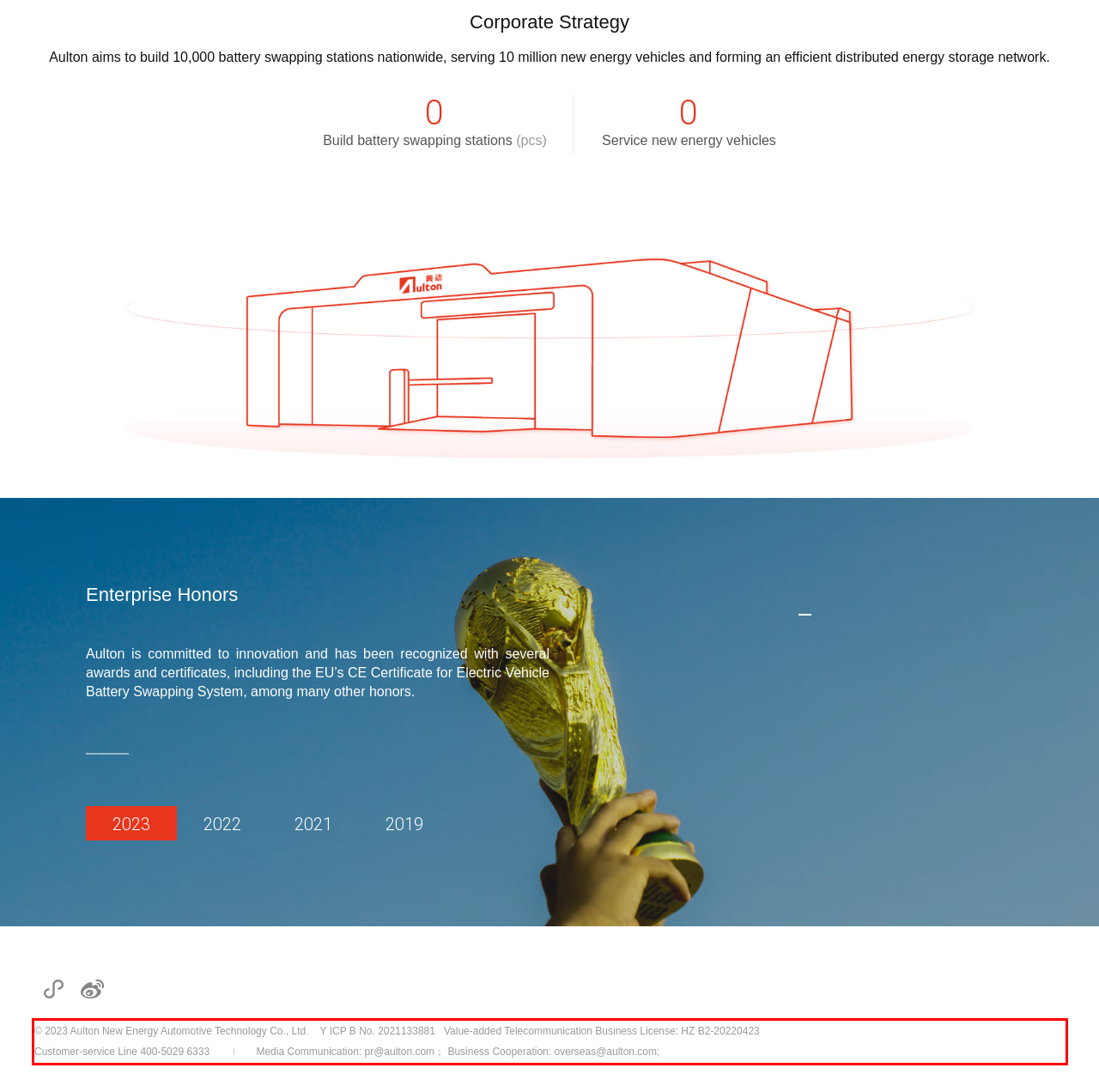Please identify and extract the text from the UI element that is surrounded by a red bounding box in the provided webpage screenshot.

© 2023 Aulton New Energy Automotive Technology Co., Ltd. Y ICP B No. 2021133881 Value-added Telecommunication Business License: HZ B2-20220423 Customer-service Line 400-5029 6333 Media Communication: pr@aulton.com； Business Cooperation: overseas@aulton.com;